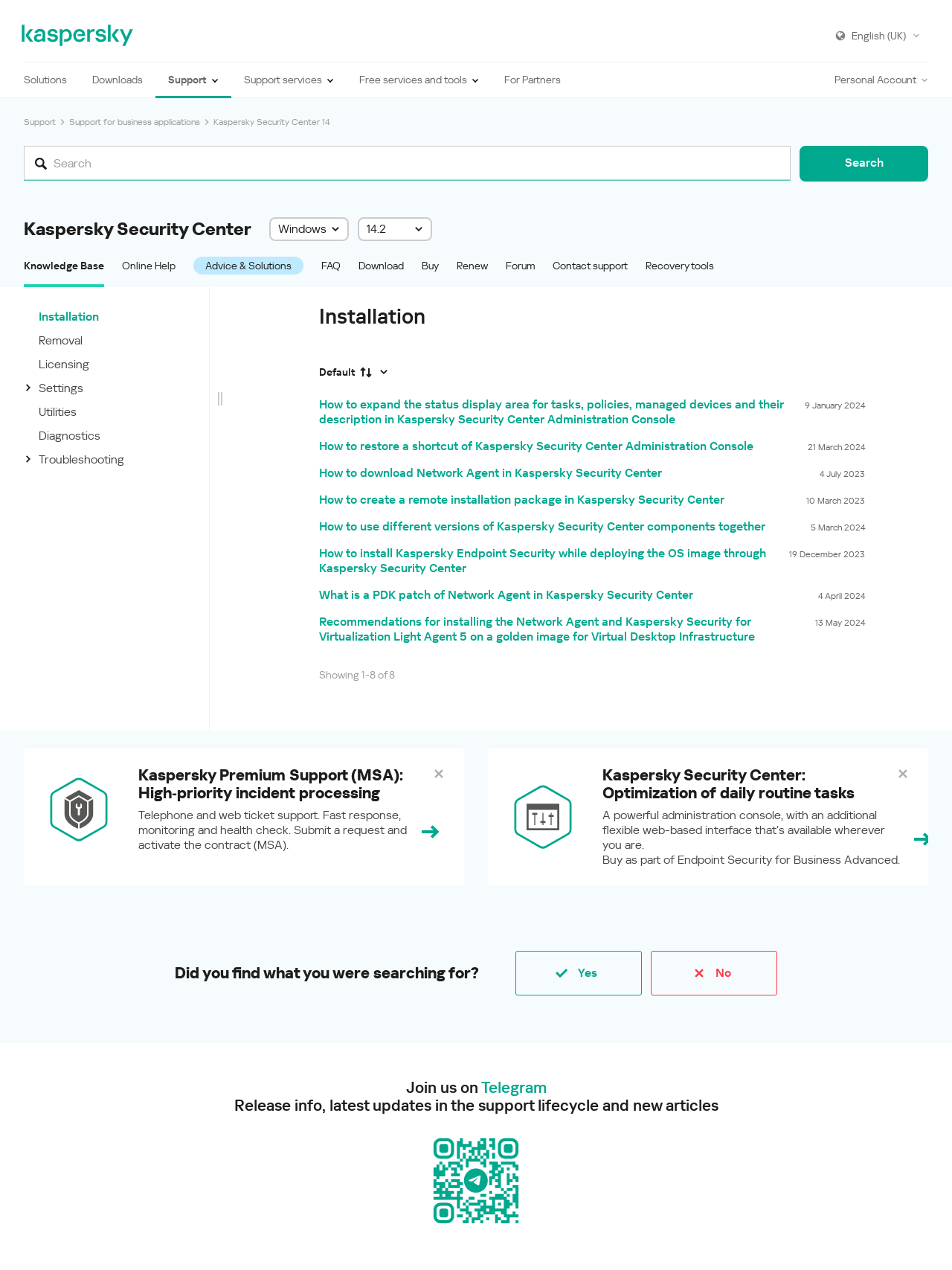What languages are supported by the website?
Your answer should be a single word or phrase derived from the screenshot.

Multiple languages